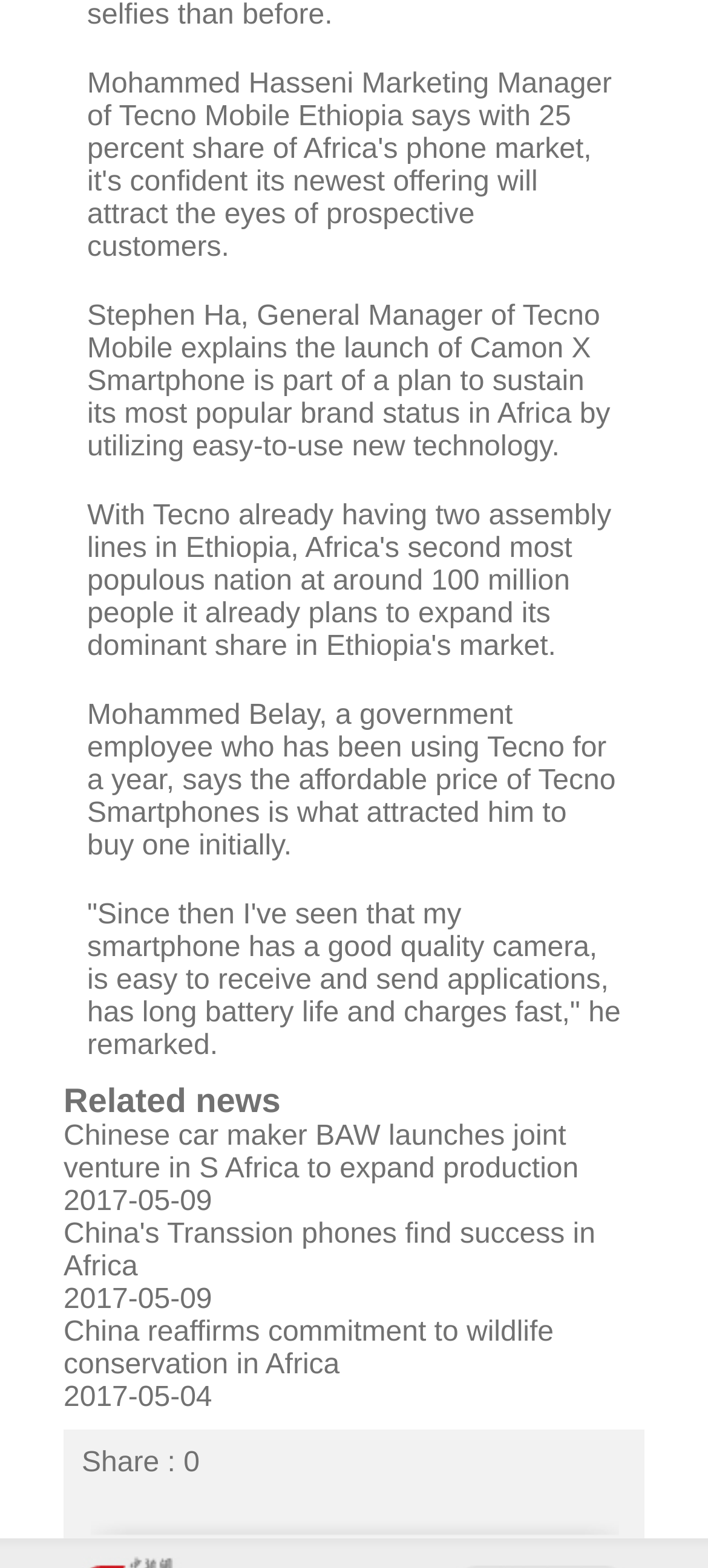Analyze the image and answer the question with as much detail as possible: 
How many related news links are there?

The answer can be found by counting the number of link elements under the 'Related news' heading, which are three in total.